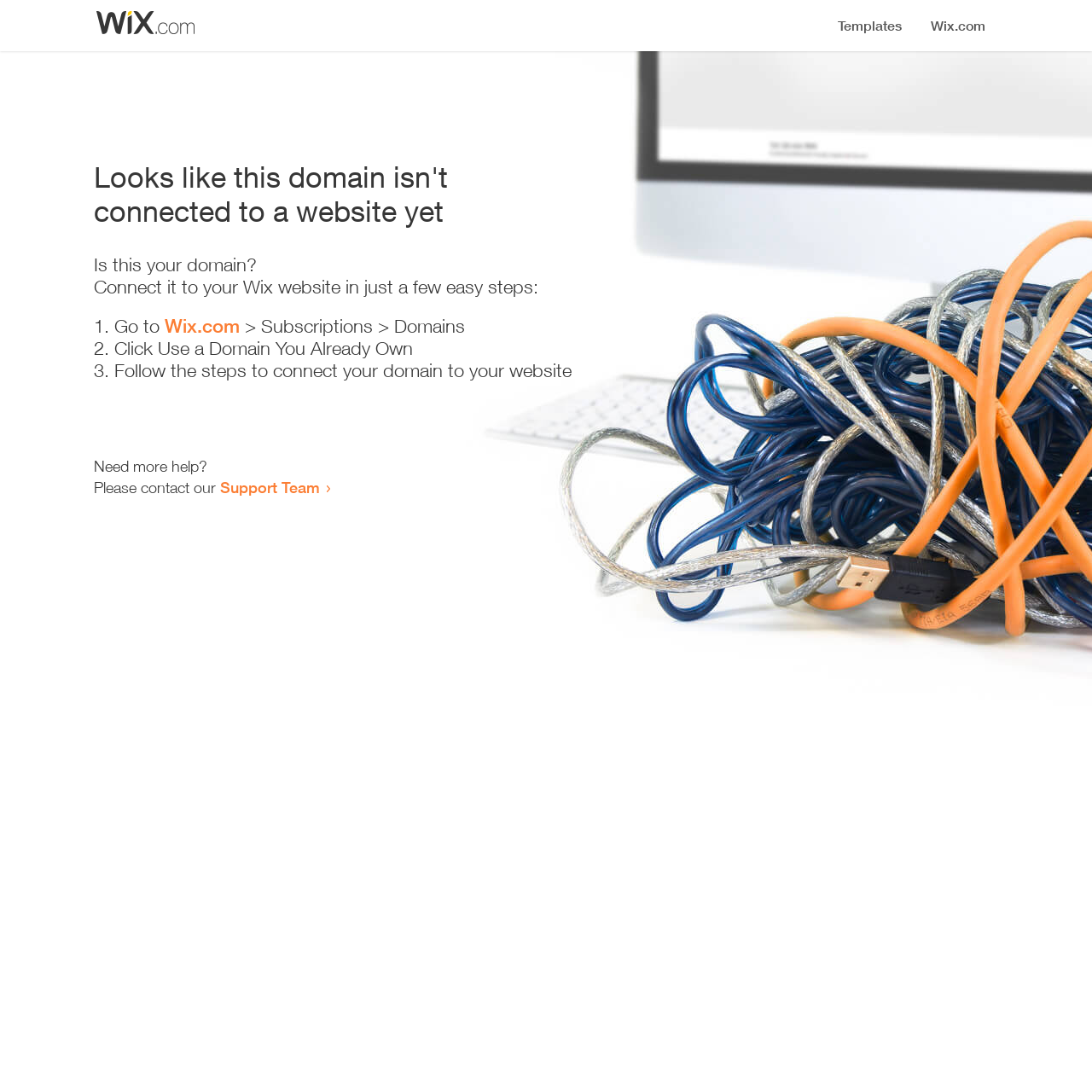What is the status of this domain?
Please respond to the question with as much detail as possible.

Based on the heading 'Looks like this domain isn't connected to a website yet', it is clear that the domain is not connected to a website.